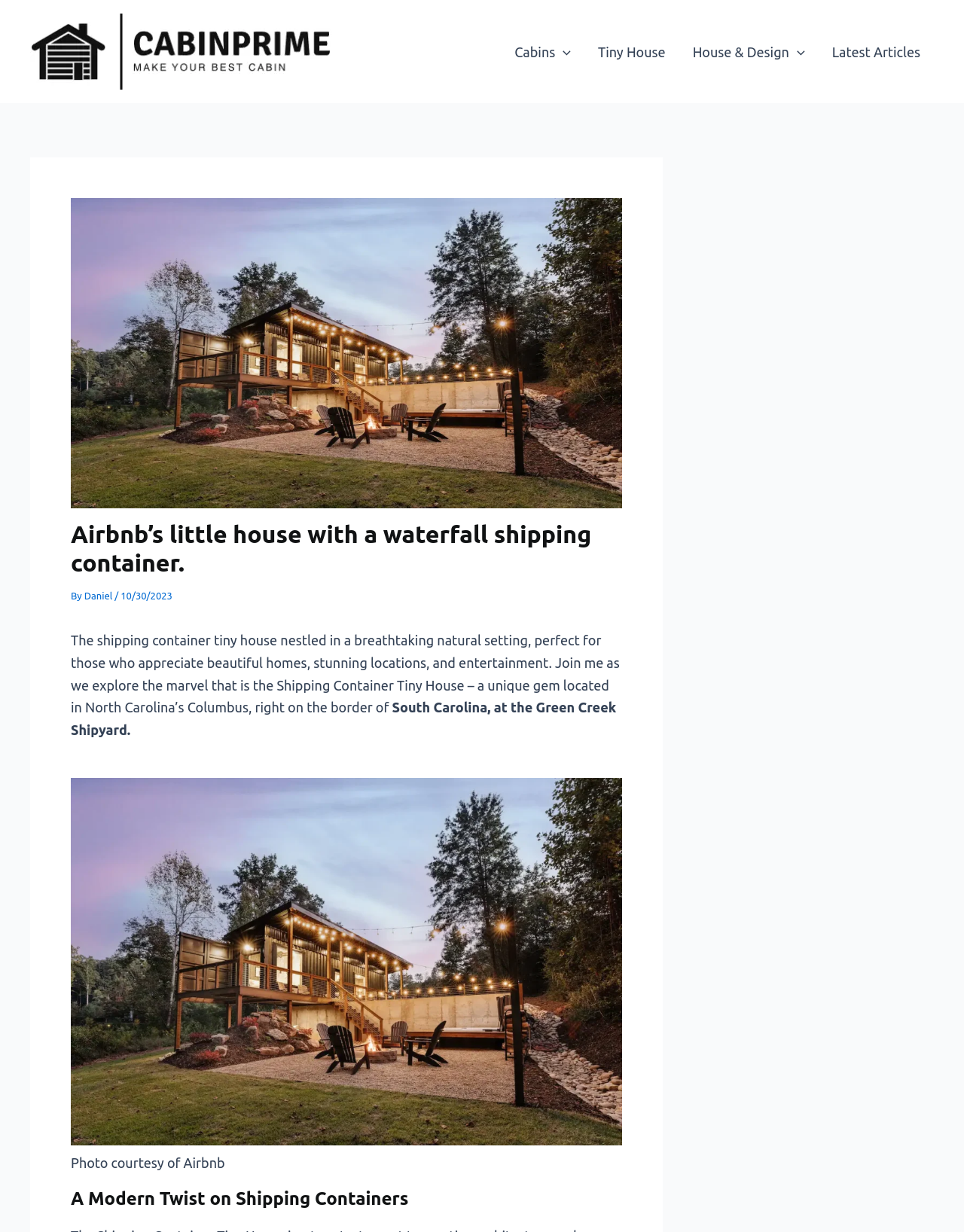Please specify the bounding box coordinates of the element that should be clicked to execute the given instruction: 'Visit the Farm'. Ensure the coordinates are four float numbers between 0 and 1, expressed as [left, top, right, bottom].

None